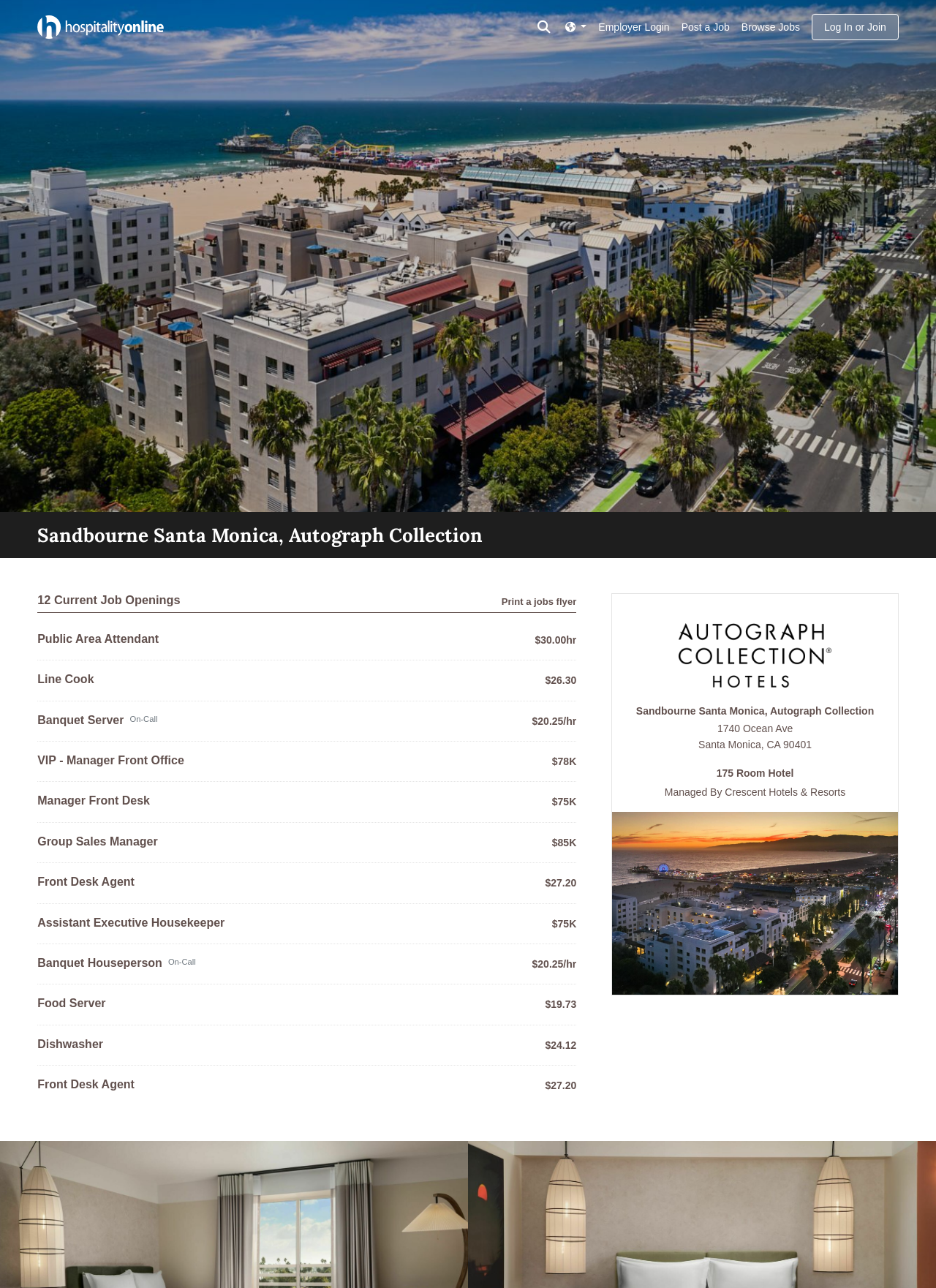Provide the bounding box coordinates of the HTML element described by the text: "Manager Front Desk". The coordinates should be in the format [left, top, right, bottom] with values between 0 and 1.

[0.04, 0.617, 0.16, 0.627]